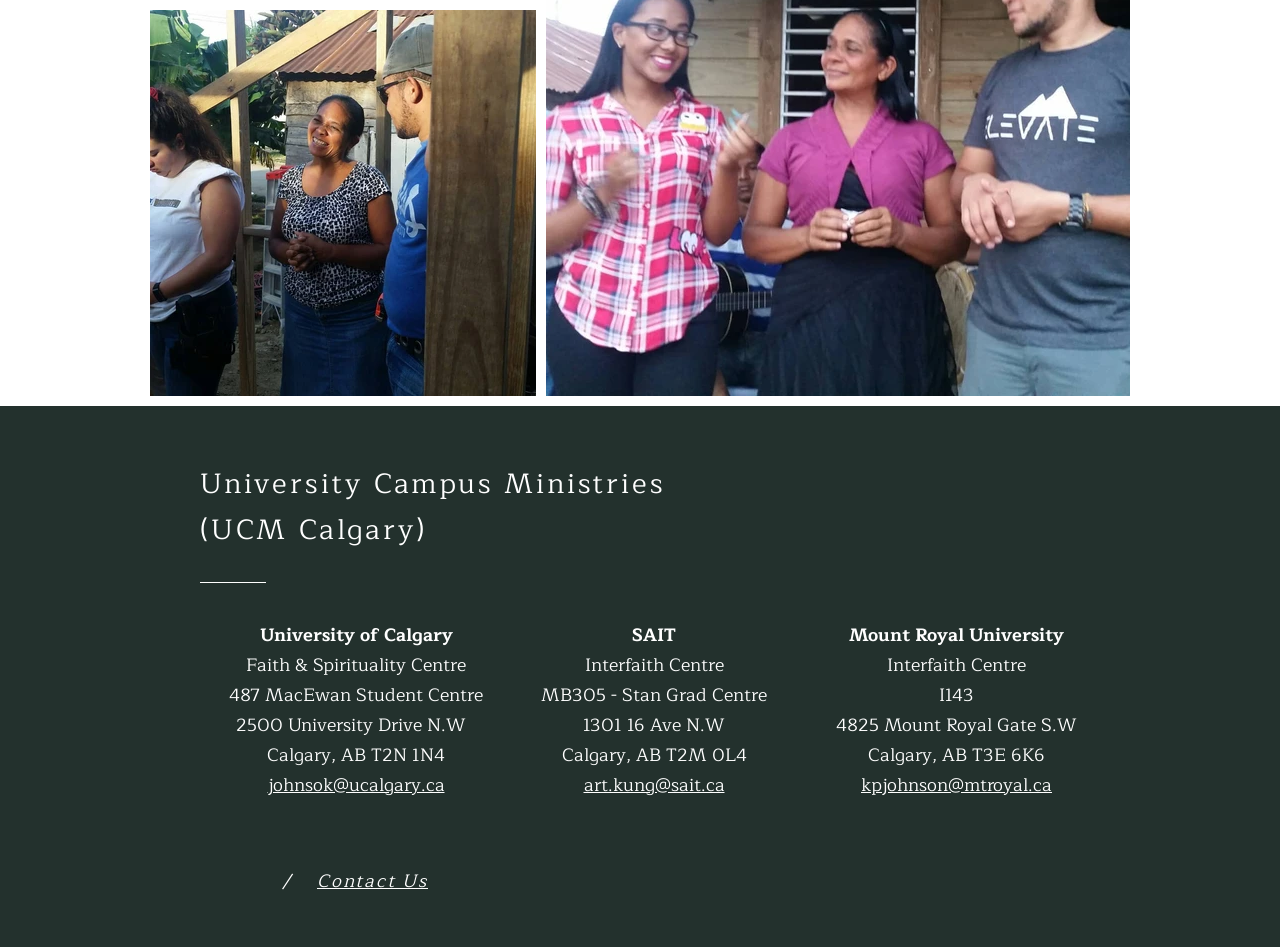Show the bounding box coordinates for the HTML element as described: "aria-label="White Facebook Icon"".

[0.184, 0.914, 0.205, 0.941]